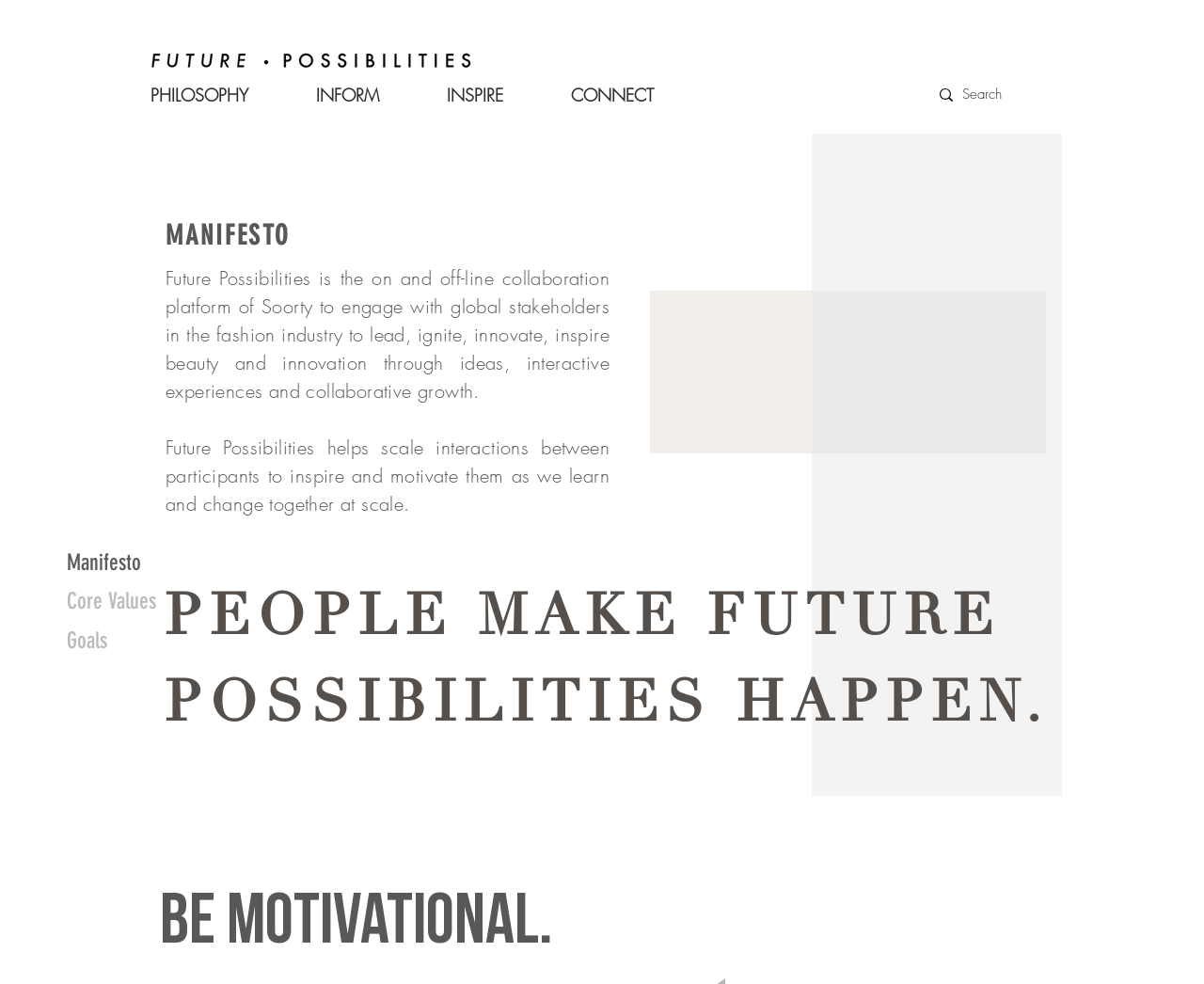Bounding box coordinates are specified in the format (top-left x, top-left y, bottom-right x, bottom-right y). All values are floating point numbers bounded between 0 and 1. Please provide the bounding box coordinate of the region this sentence describes: aria-label="Search" name="q" placeholder="Search"

[0.799, 0.078, 0.849, 0.114]